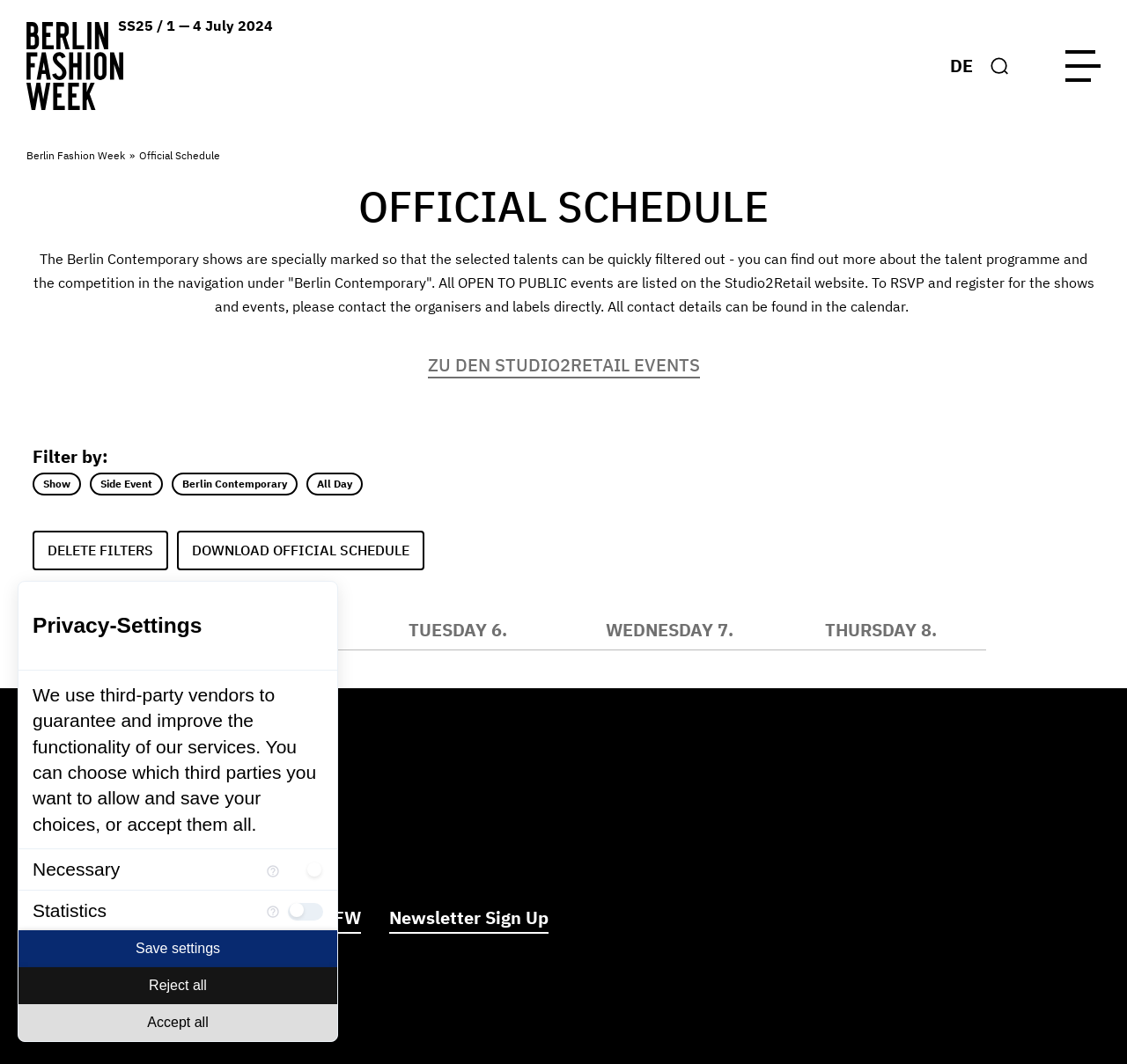Locate the bounding box coordinates of the area that needs to be clicked to fulfill the following instruction: "Go to News". The coordinates should be in the format of four float numbers between 0 and 1, namely [left, top, right, bottom].

[0.07, 0.851, 0.11, 0.877]